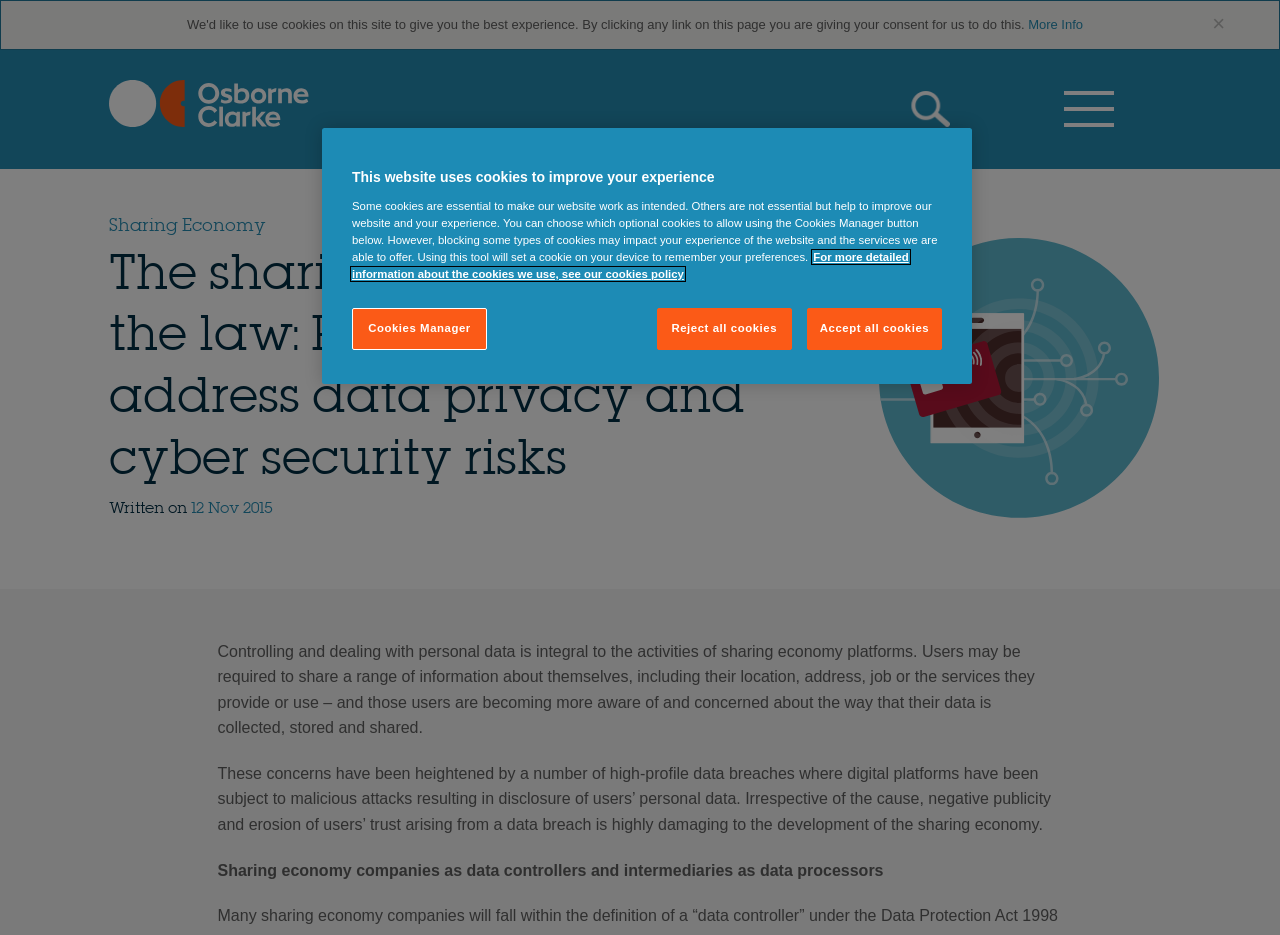Please determine and provide the text content of the webpage's heading.

The sharing economy and the law: Practical steps to address data privacy and cyber security risks